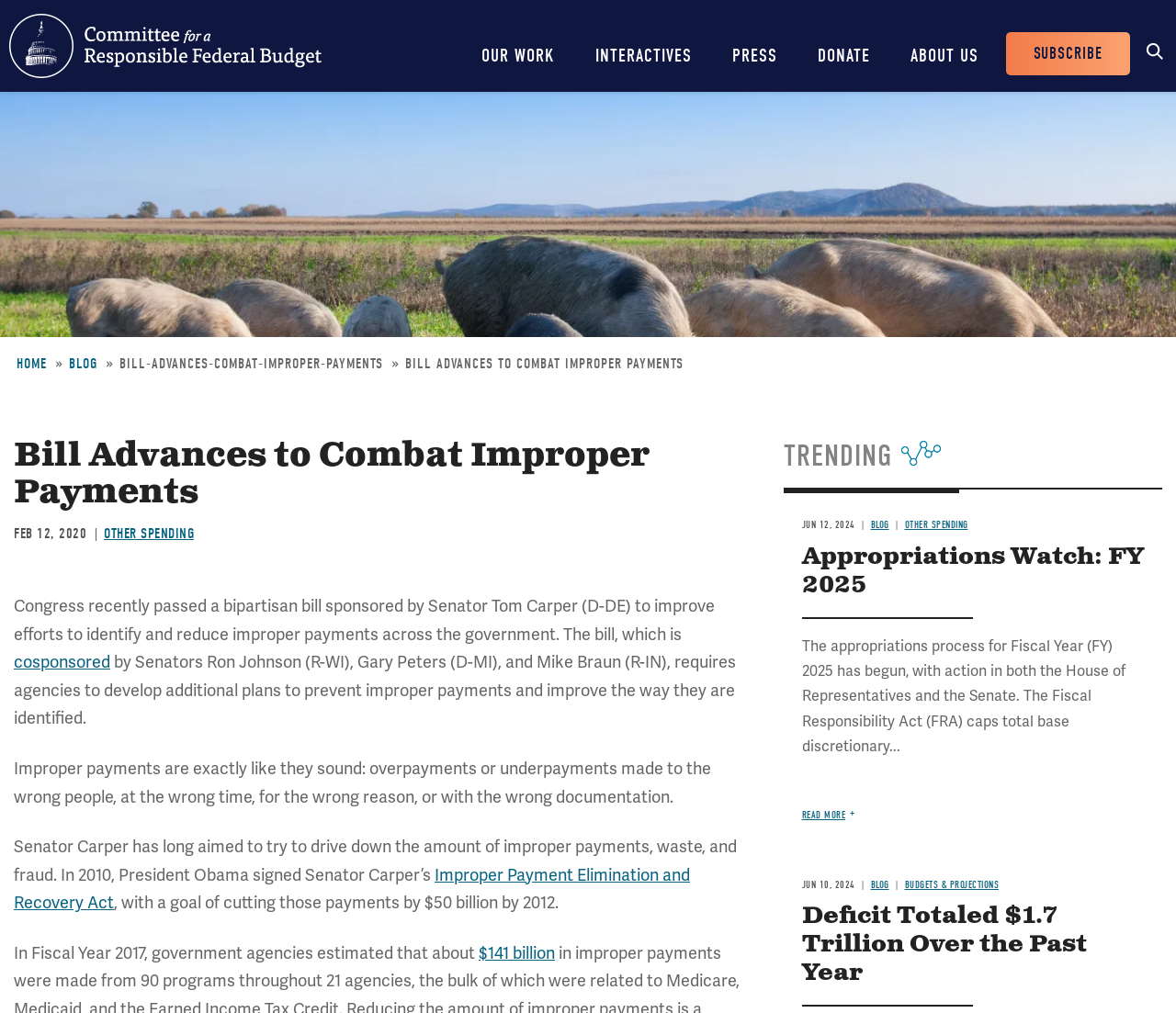Respond with a single word or phrase to the following question:
What is the name of the act signed by President Obama in 2010?

Improper Payment Elimination and Recovery Act